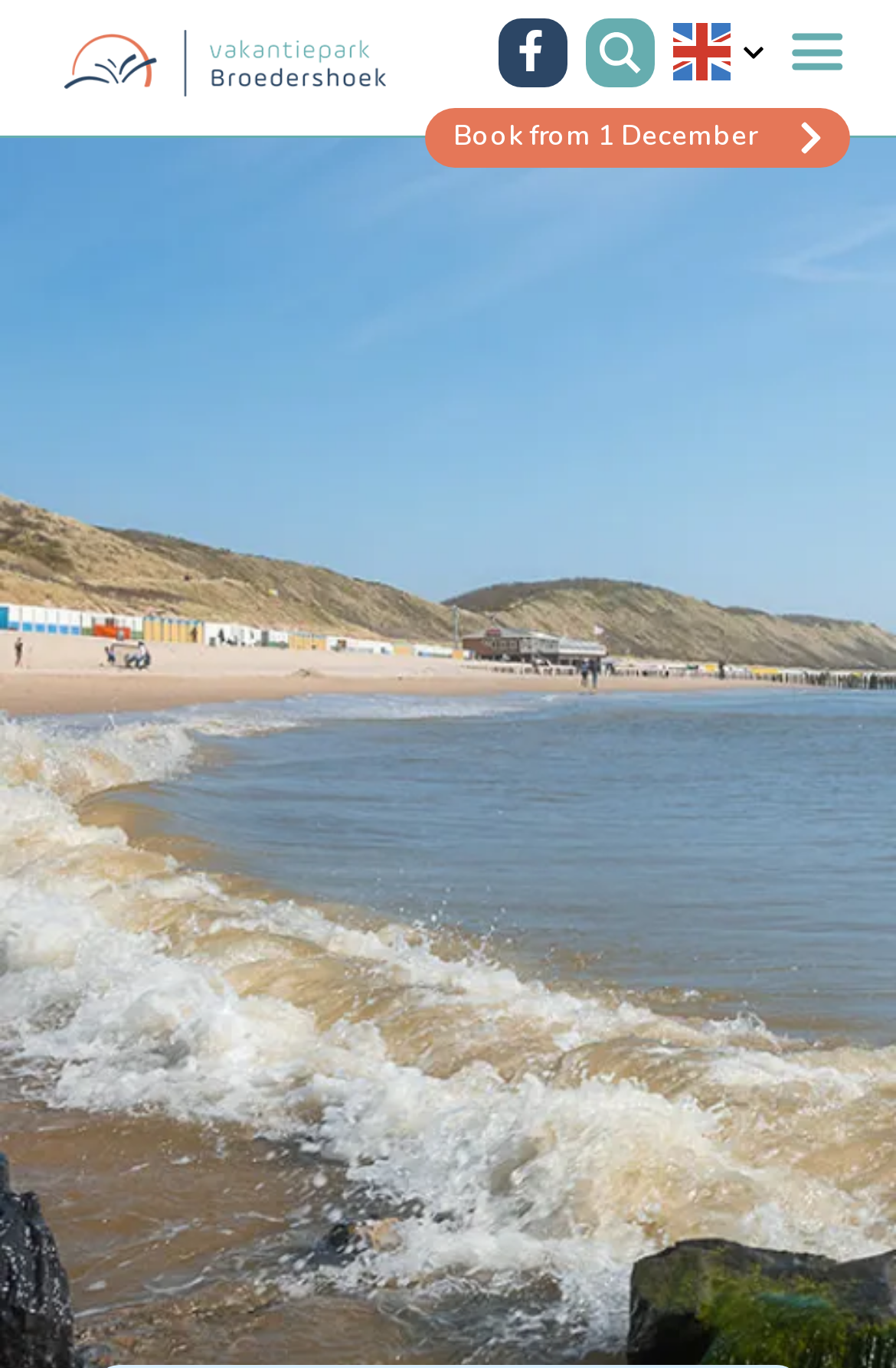Please determine the bounding box coordinates for the UI element described here. Use the format (top-left x, top-left y, bottom-right x, bottom-right y) with values bounded between 0 and 1: Book from 1 December

[0.475, 0.079, 0.949, 0.122]